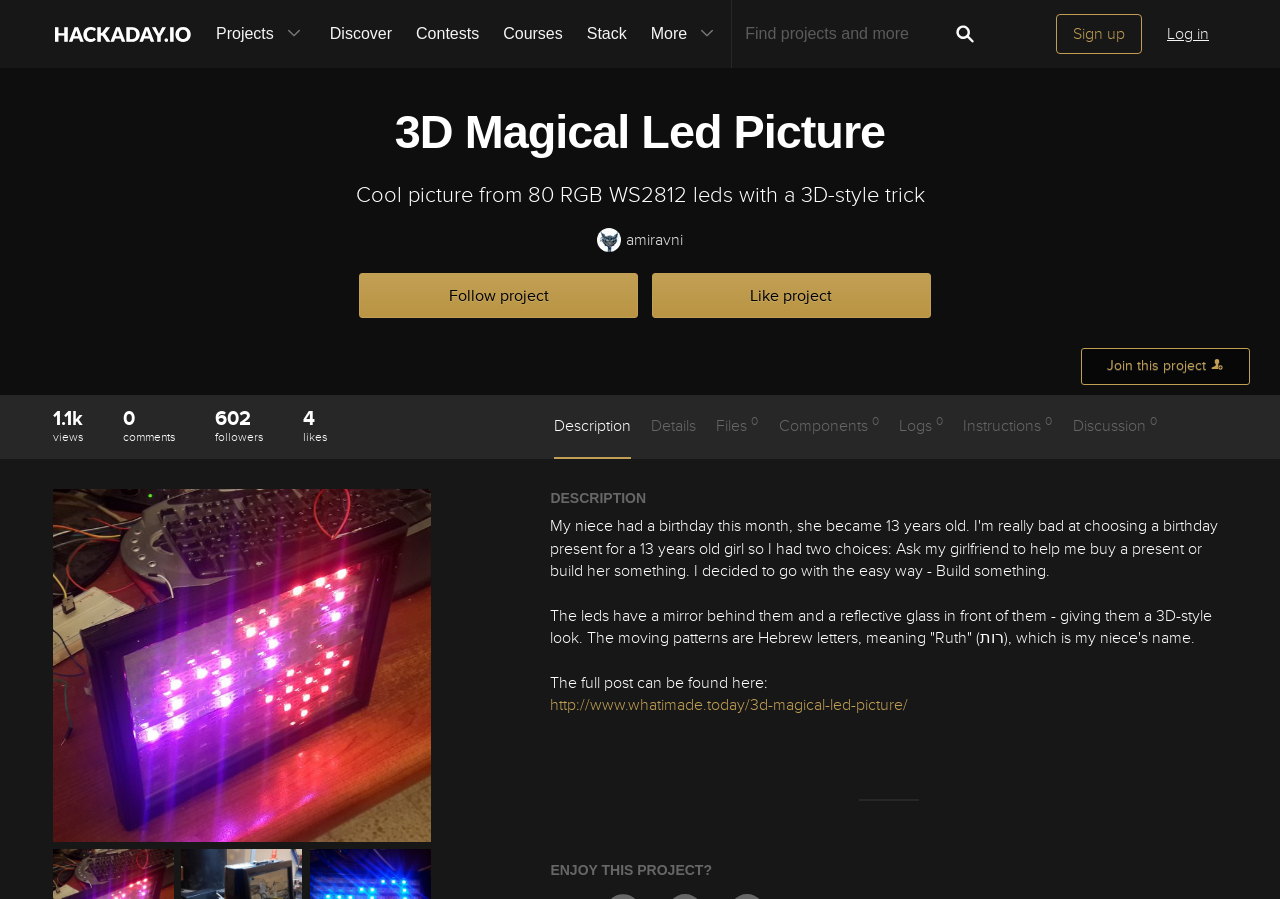Find the bounding box coordinates of the element to click in order to complete this instruction: "Search for projects". The bounding box coordinates must be four float numbers between 0 and 1, denoted as [left, top, right, bottom].

[0.581, 0.016, 0.739, 0.06]